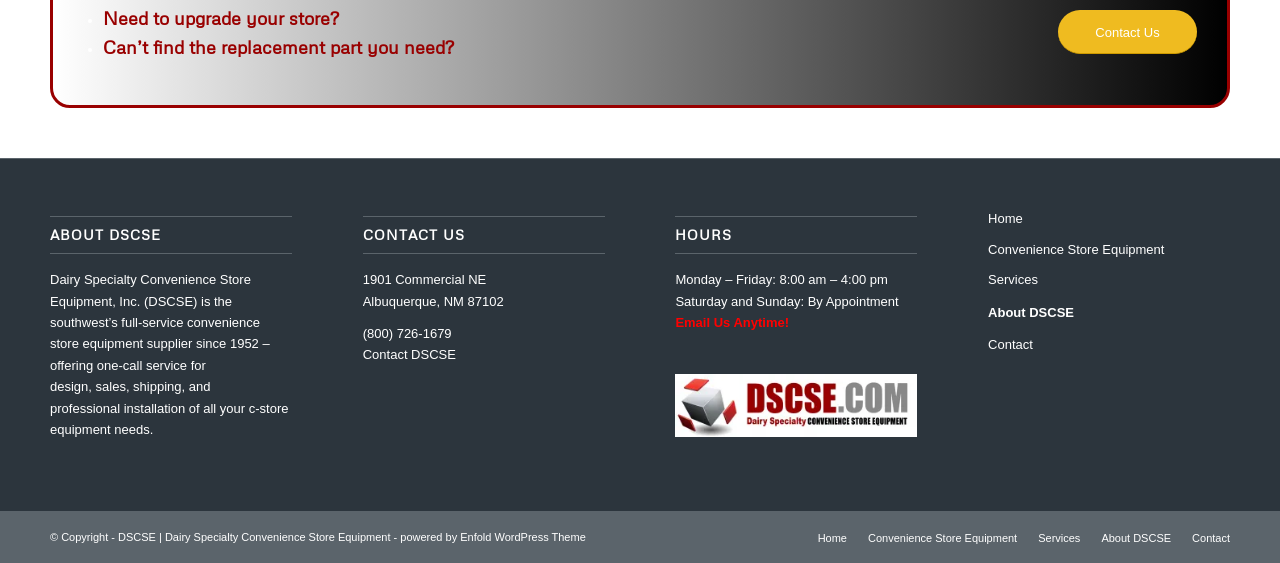Locate the bounding box of the UI element with the following description: "About DSCSE".

[0.772, 0.525, 0.961, 0.586]